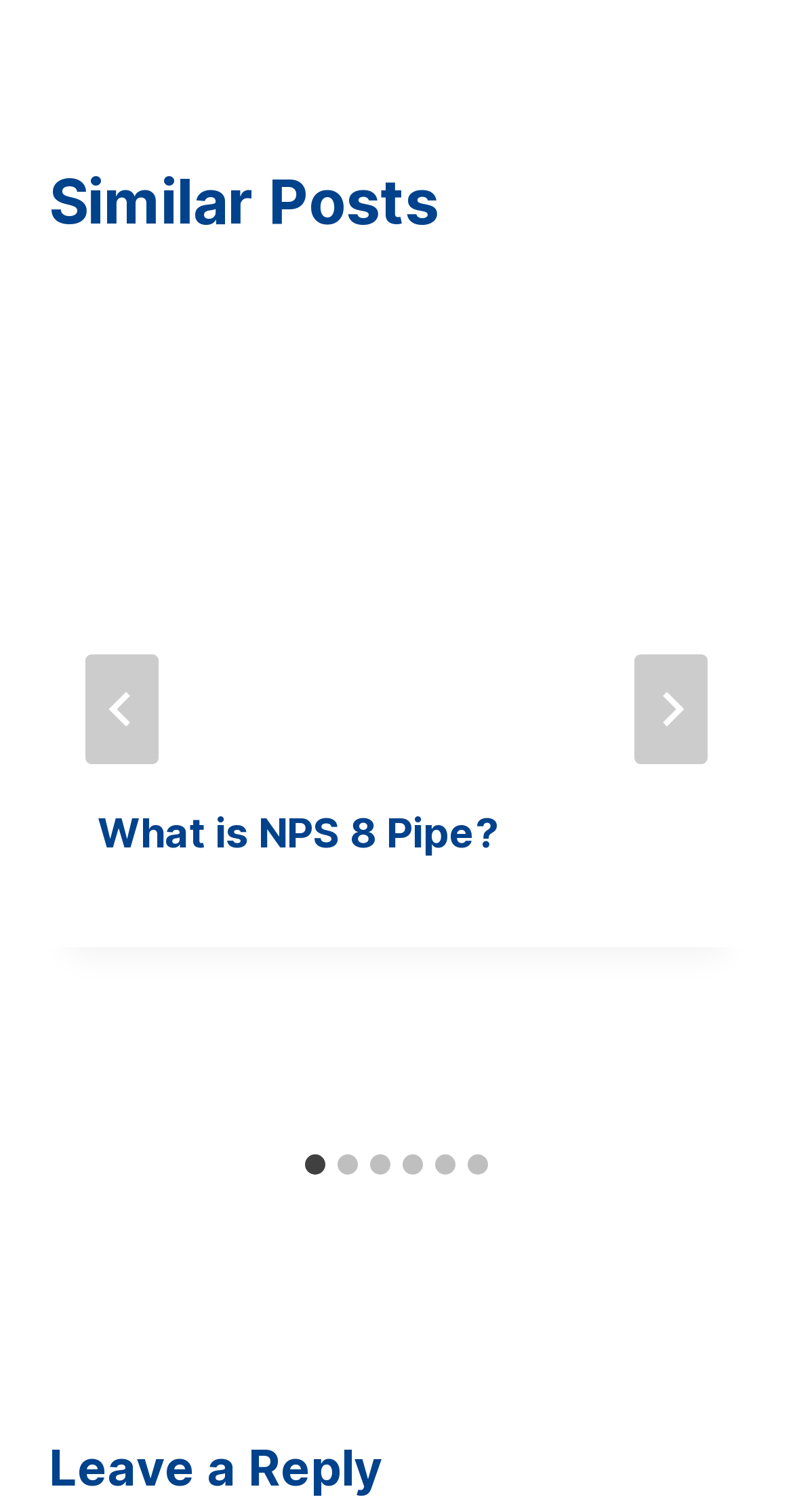Please provide the bounding box coordinates for the element that needs to be clicked to perform the following instruction: "Click the 'Next' button". The coordinates should be given as four float numbers between 0 and 1, i.e., [left, top, right, bottom].

[0.8, 0.433, 0.892, 0.506]